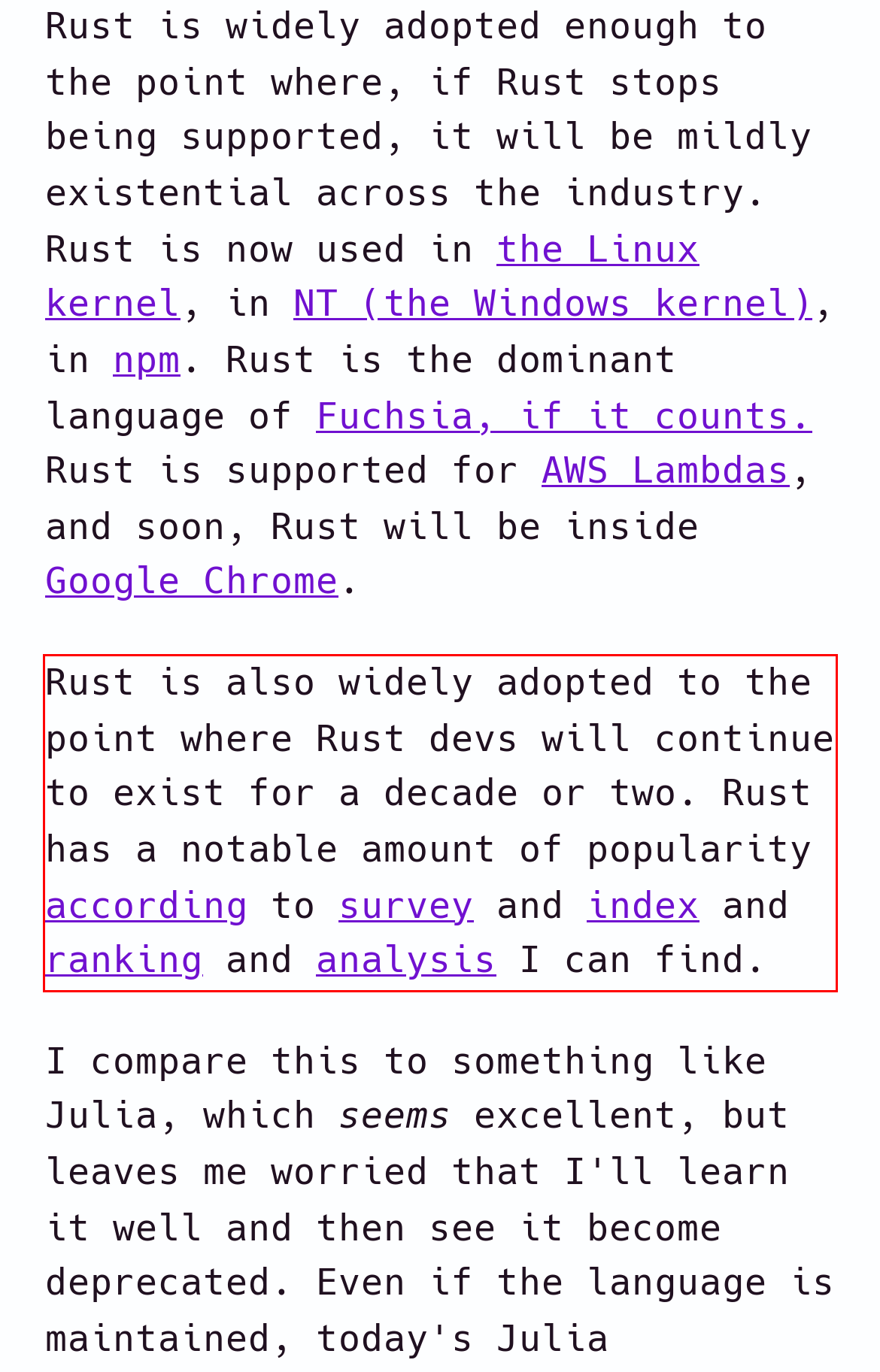Within the provided webpage screenshot, find the red rectangle bounding box and perform OCR to obtain the text content.

Rust is also widely adopted to the point where Rust devs will continue to exist for a decade or two. Rust has a notable amount of popularity according to survey and index and ranking and analysis I can find.